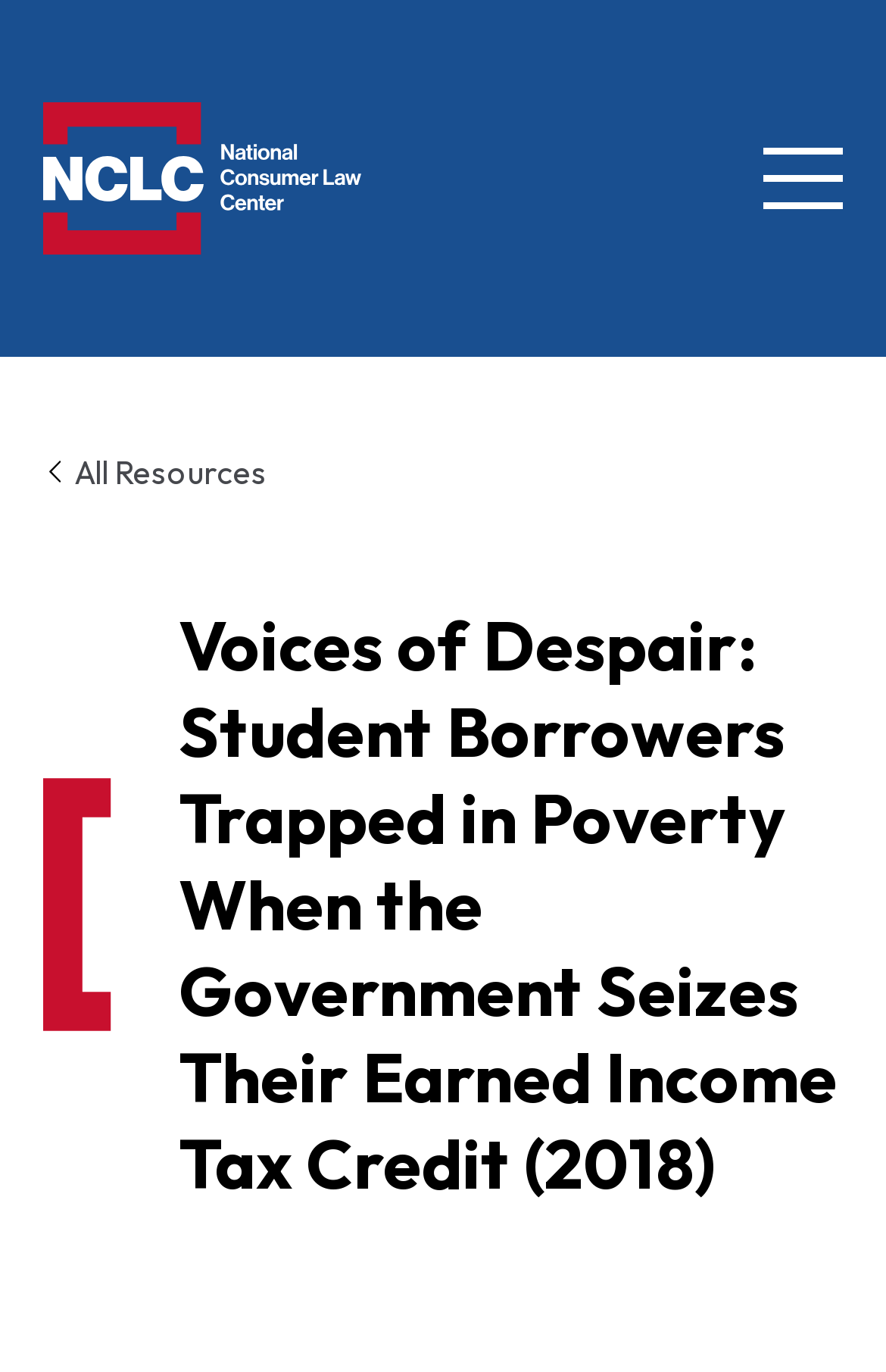Identify the bounding box coordinates for the UI element described as: "All Resources". The coordinates should be provided as four floats between 0 and 1: [left, top, right, bottom].

[0.048, 0.329, 0.302, 0.359]